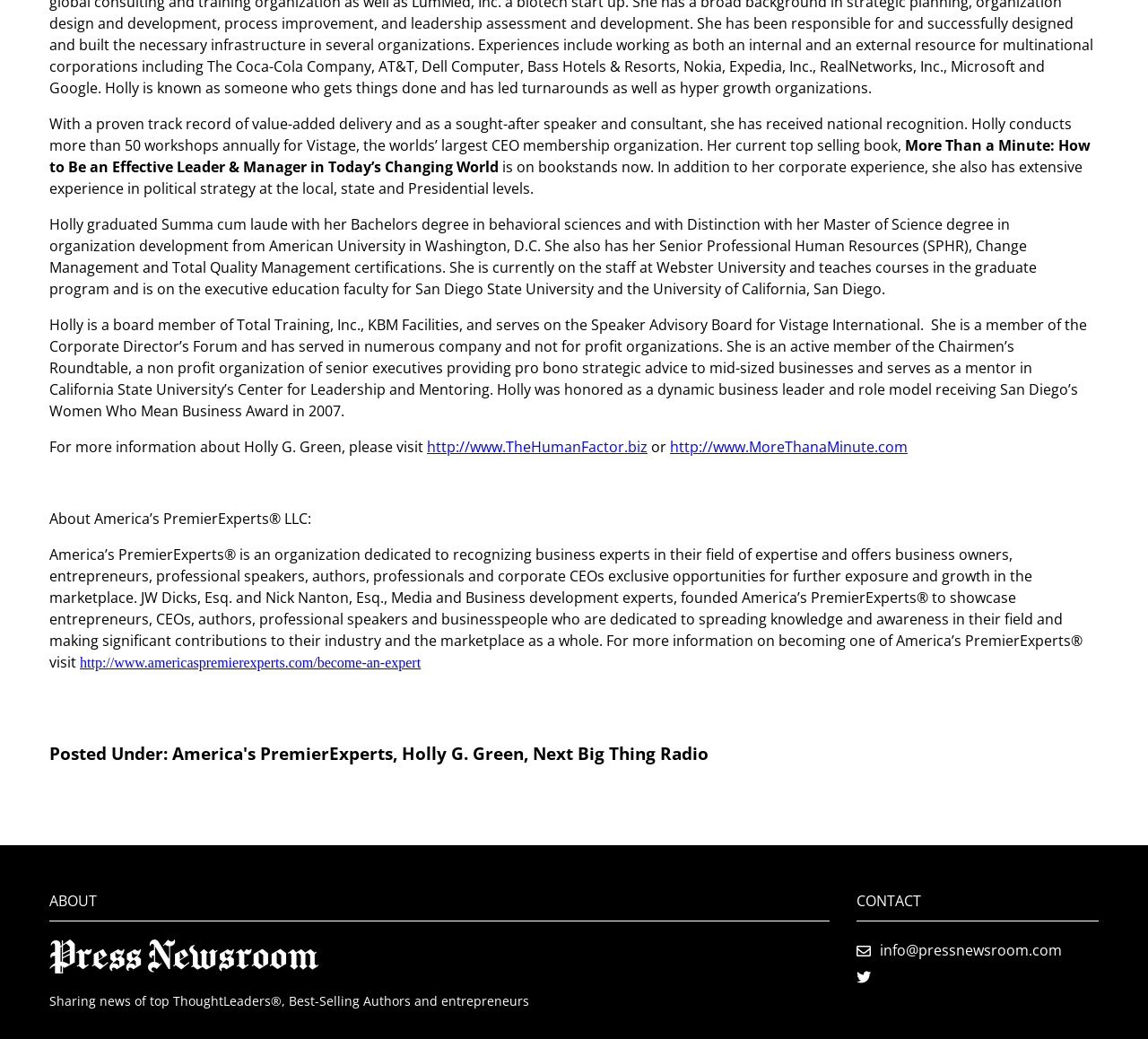Reply to the question below using a single word or brief phrase:
What is the name of Holly G. Green's top-selling book?

More Than a Minute